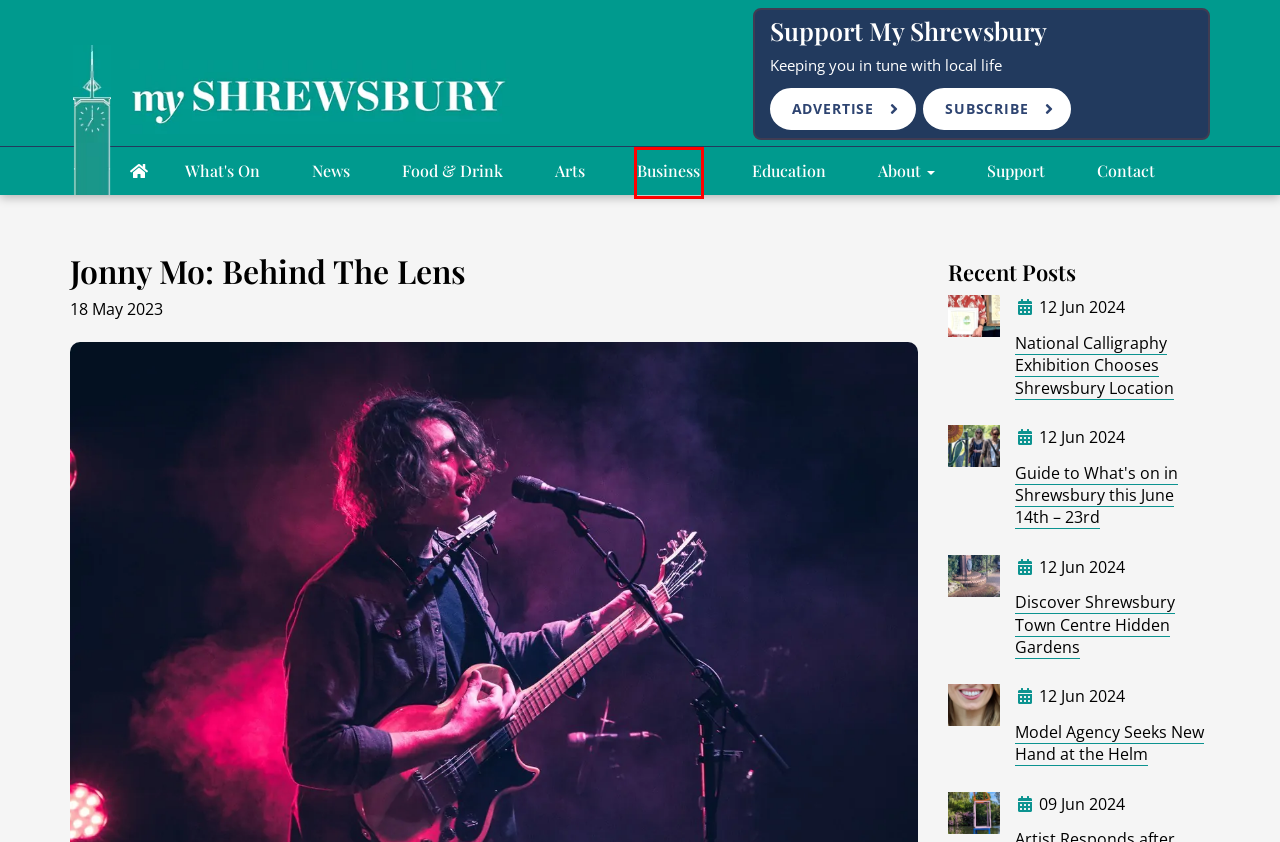A screenshot of a webpage is given with a red bounding box around a UI element. Choose the description that best matches the new webpage shown after clicking the element within the red bounding box. Here are the candidates:
A. Global Events Staffing Agency Seeks New Hand at the Helm
B. Shrewsbury's Favourite Lifestyle Magazine | My Shrewsbury
C. Business News
D. Guide to What's on in Shrewsbury this June 14th – 23rd
E. Education News
F. National Calligraphy Exhibition Chooses Shrewsbury Location
G. Blogs - News
H. How to Contact Us | Contact My Shrewsbury Magazine

C